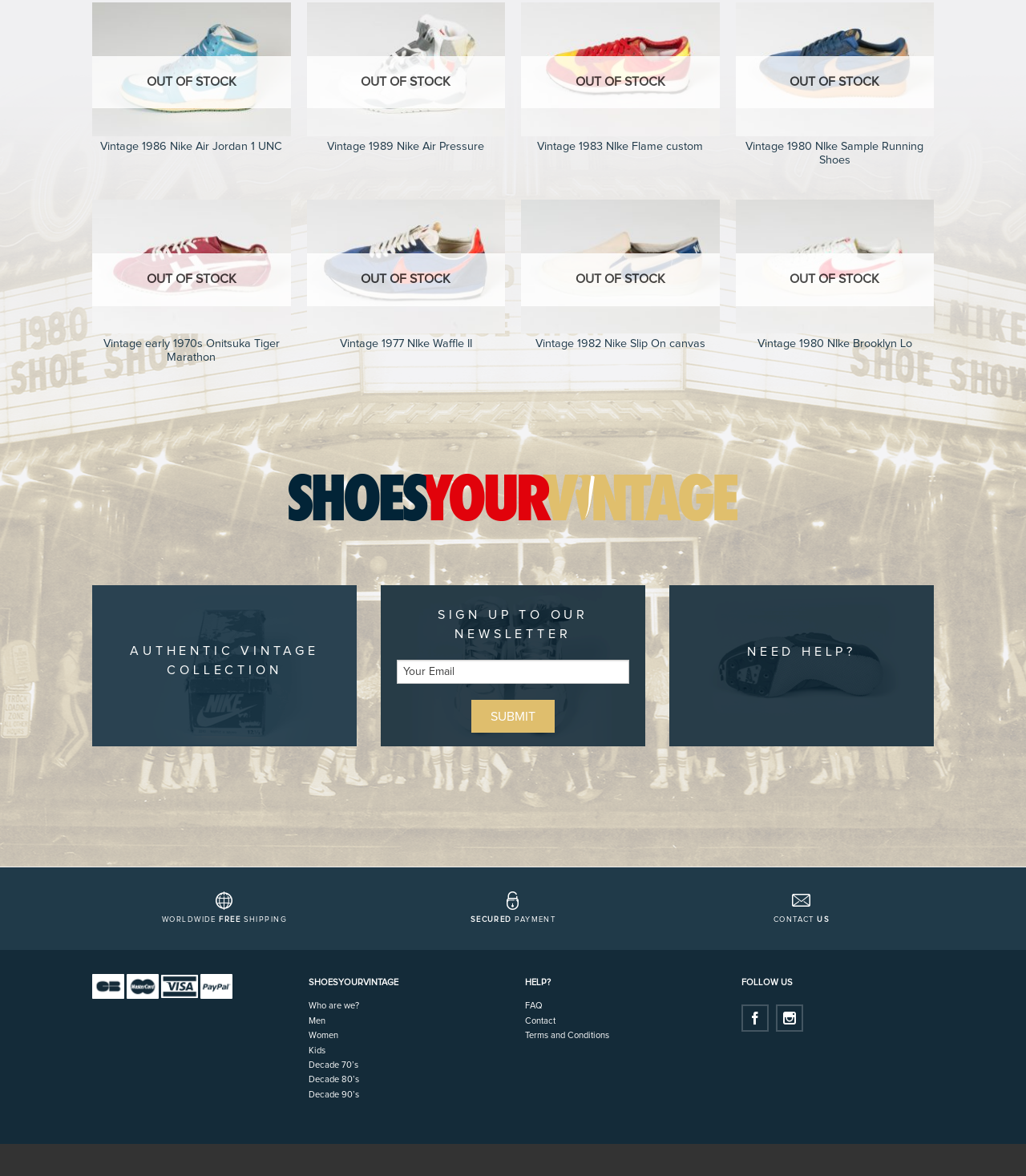Locate the bounding box coordinates of the area to click to fulfill this instruction: "Click on 'Vintage 1986 Nike Air Jordan 1 UNC'". The bounding box should be presented as four float numbers between 0 and 1, in the order [left, top, right, bottom].

[0.09, 0.119, 0.283, 0.131]